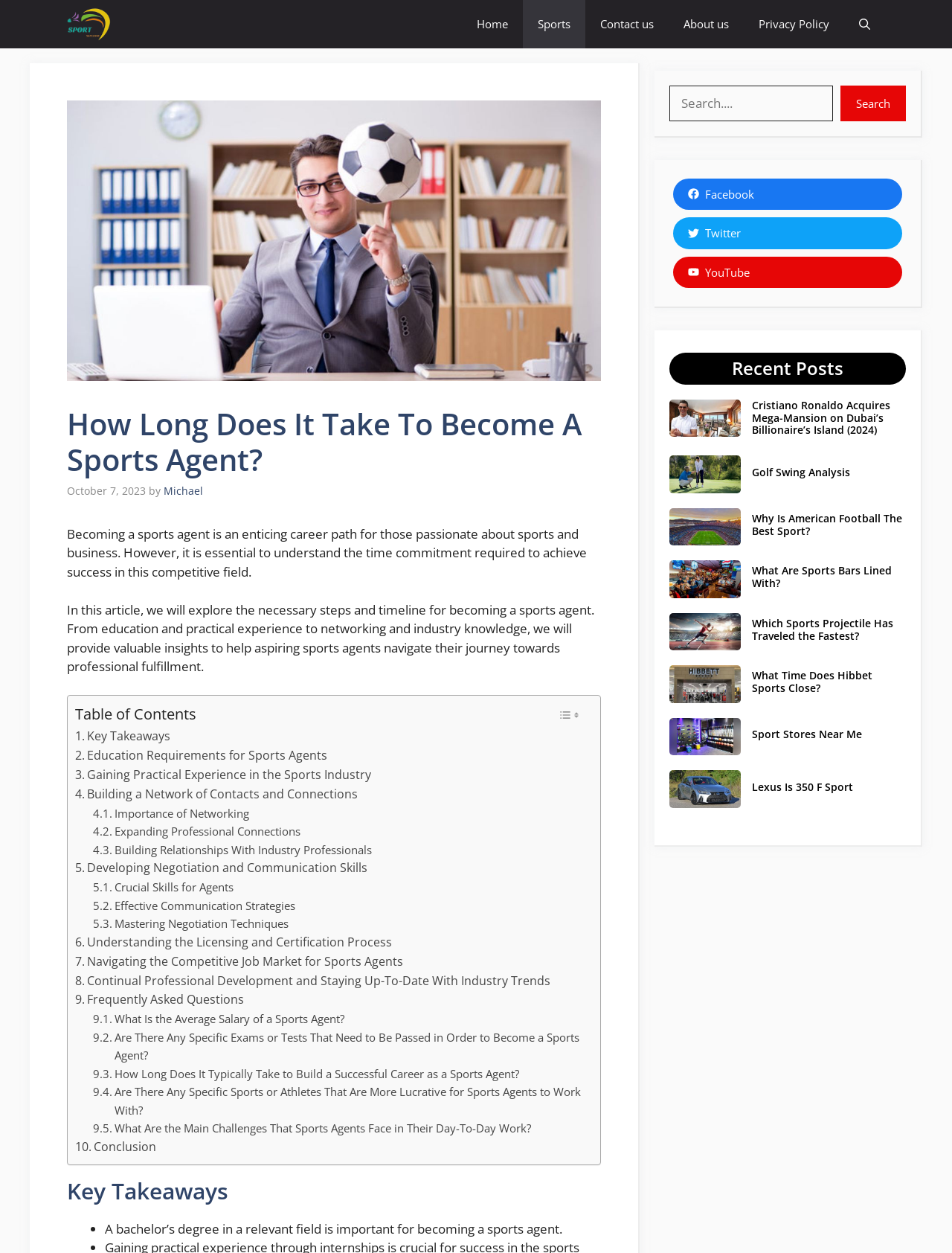Identify the bounding box for the UI element described as: "parent_node: Search name="s" placeholder="Search...."". The coordinates should be four float numbers between 0 and 1, i.e., [left, top, right, bottom].

[0.703, 0.068, 0.875, 0.096]